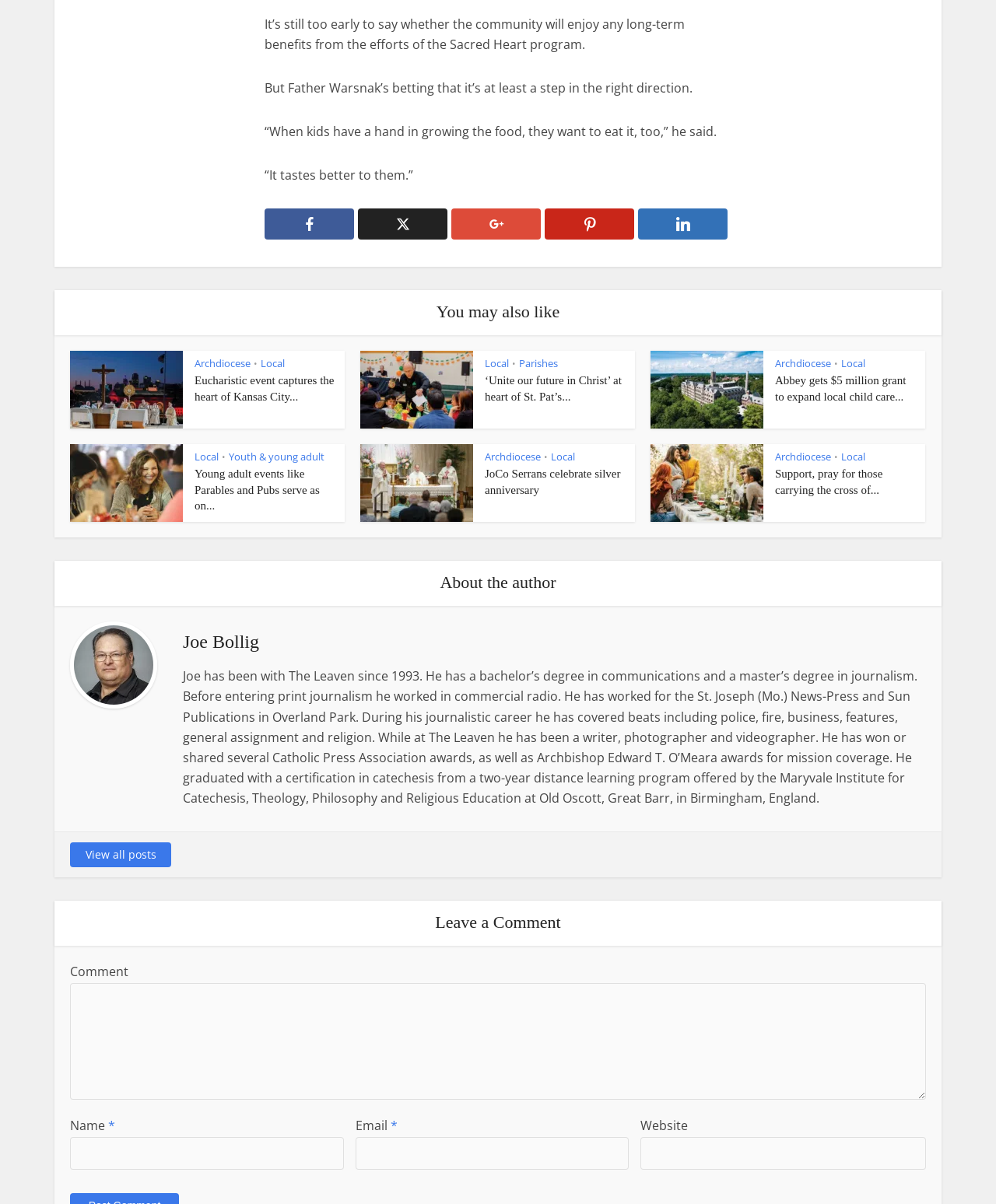Pinpoint the bounding box coordinates of the area that must be clicked to complete this instruction: "View all posts by Joe Bollig".

[0.07, 0.7, 0.172, 0.72]